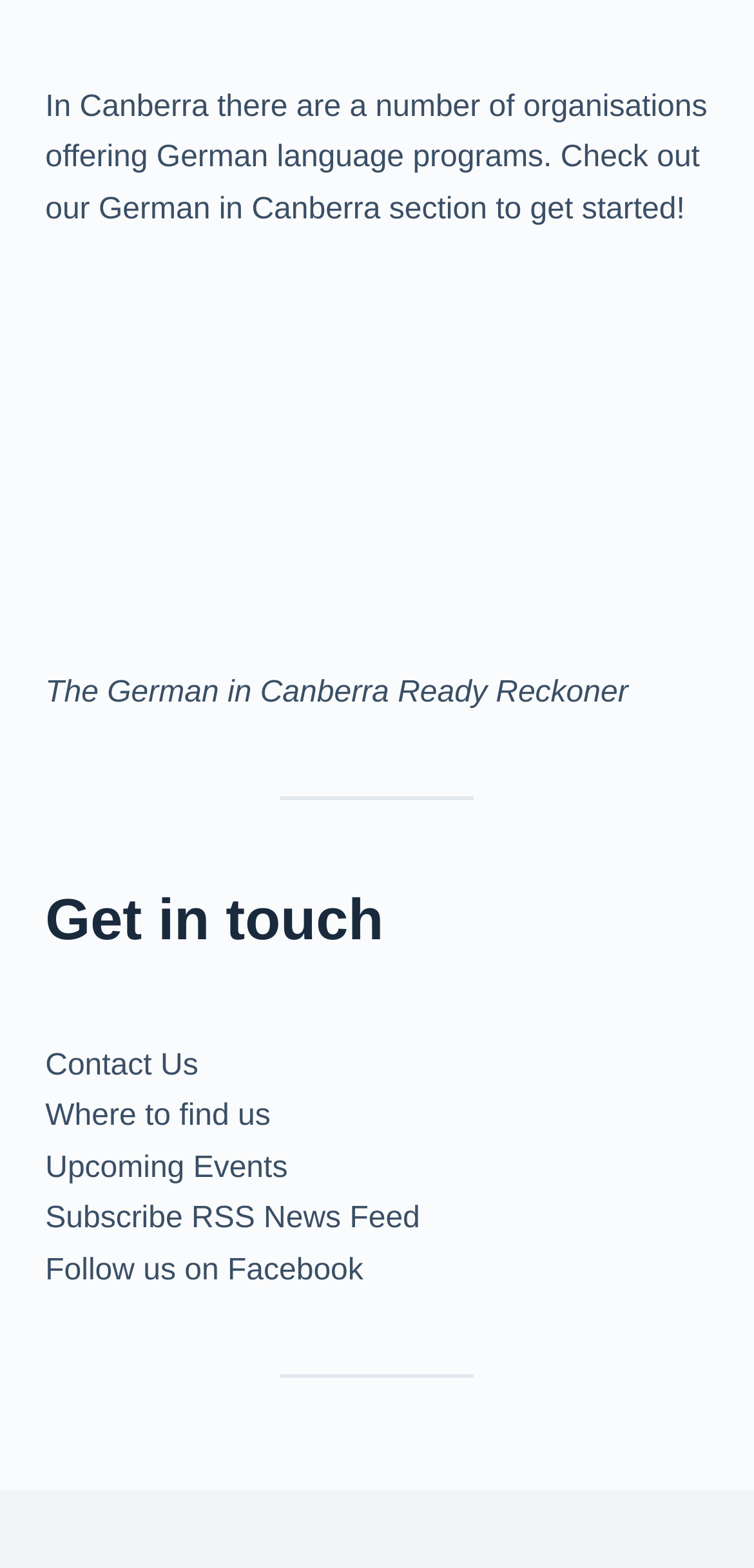What is the purpose of the 'Get in touch' section?
Based on the screenshot, answer the question with a single word or phrase.

To provide contact information